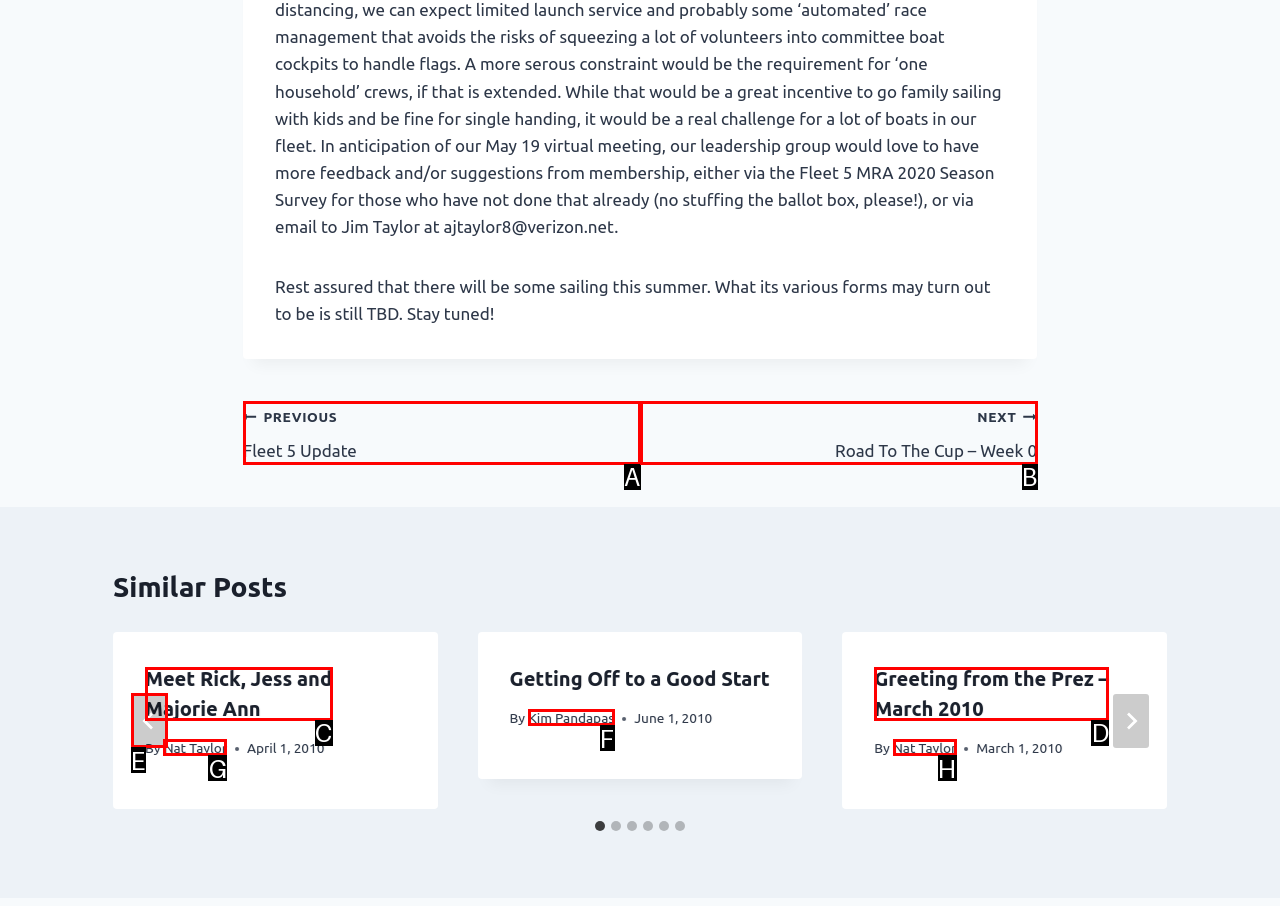Using the description: Kim Pandapas, find the corresponding HTML element. Provide the letter of the matching option directly.

F